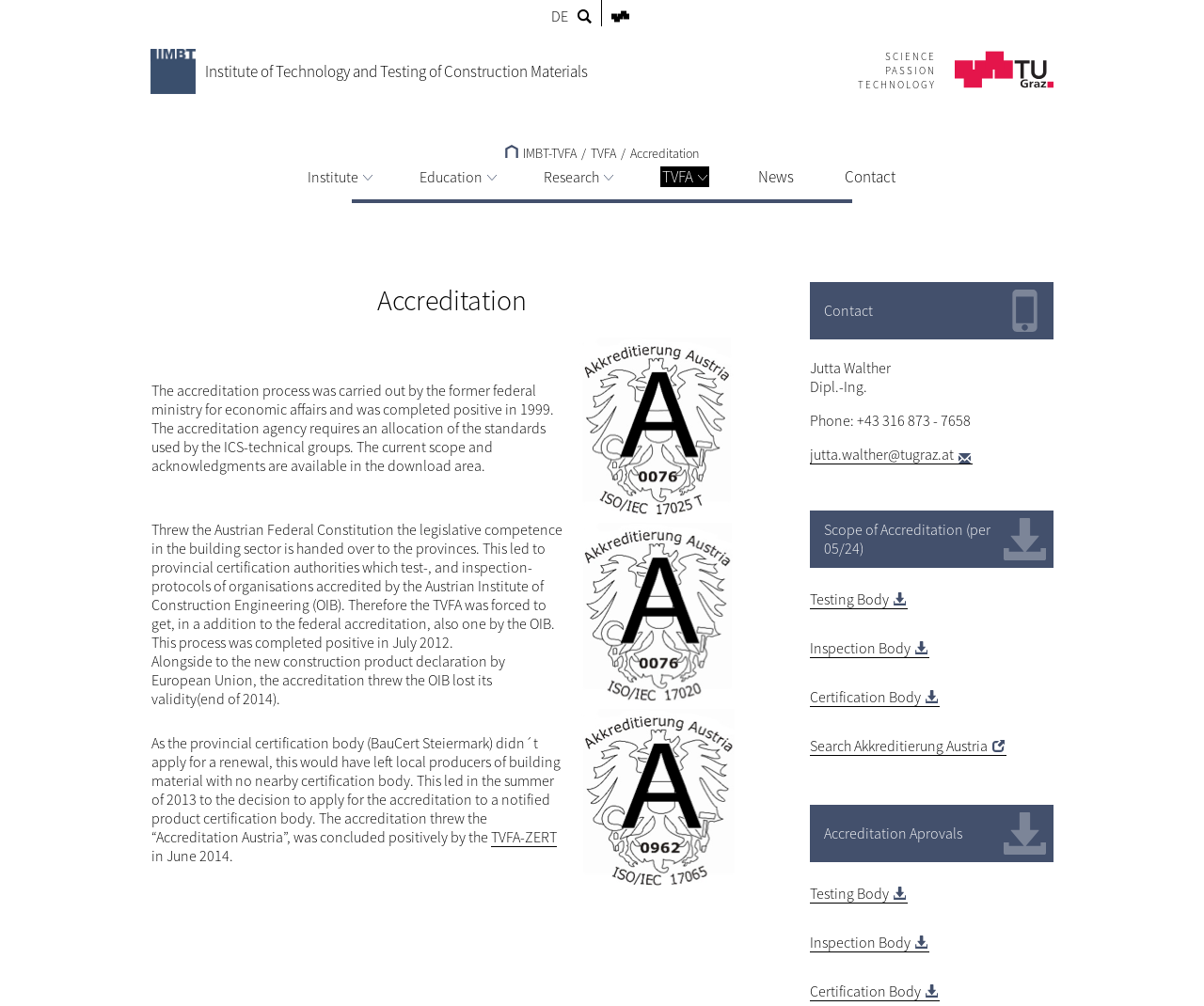What is the name of the institute?
By examining the image, provide a one-word or phrase answer.

Institute of Technology and Testing of Construction Materials